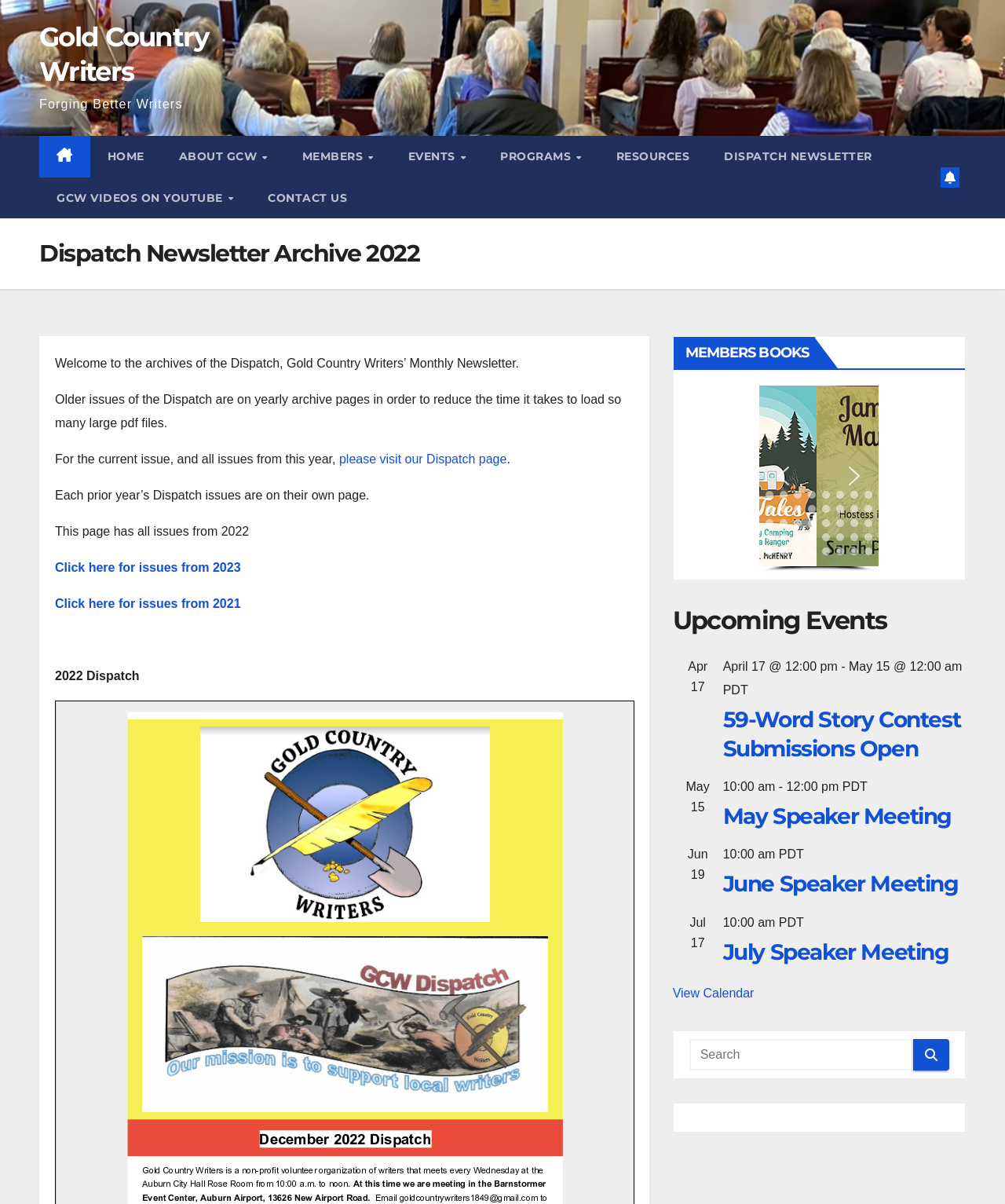Could you locate the bounding box coordinates for the section that should be clicked to accomplish this task: "Click on the 'HOME' link".

[0.089, 0.113, 0.161, 0.147]